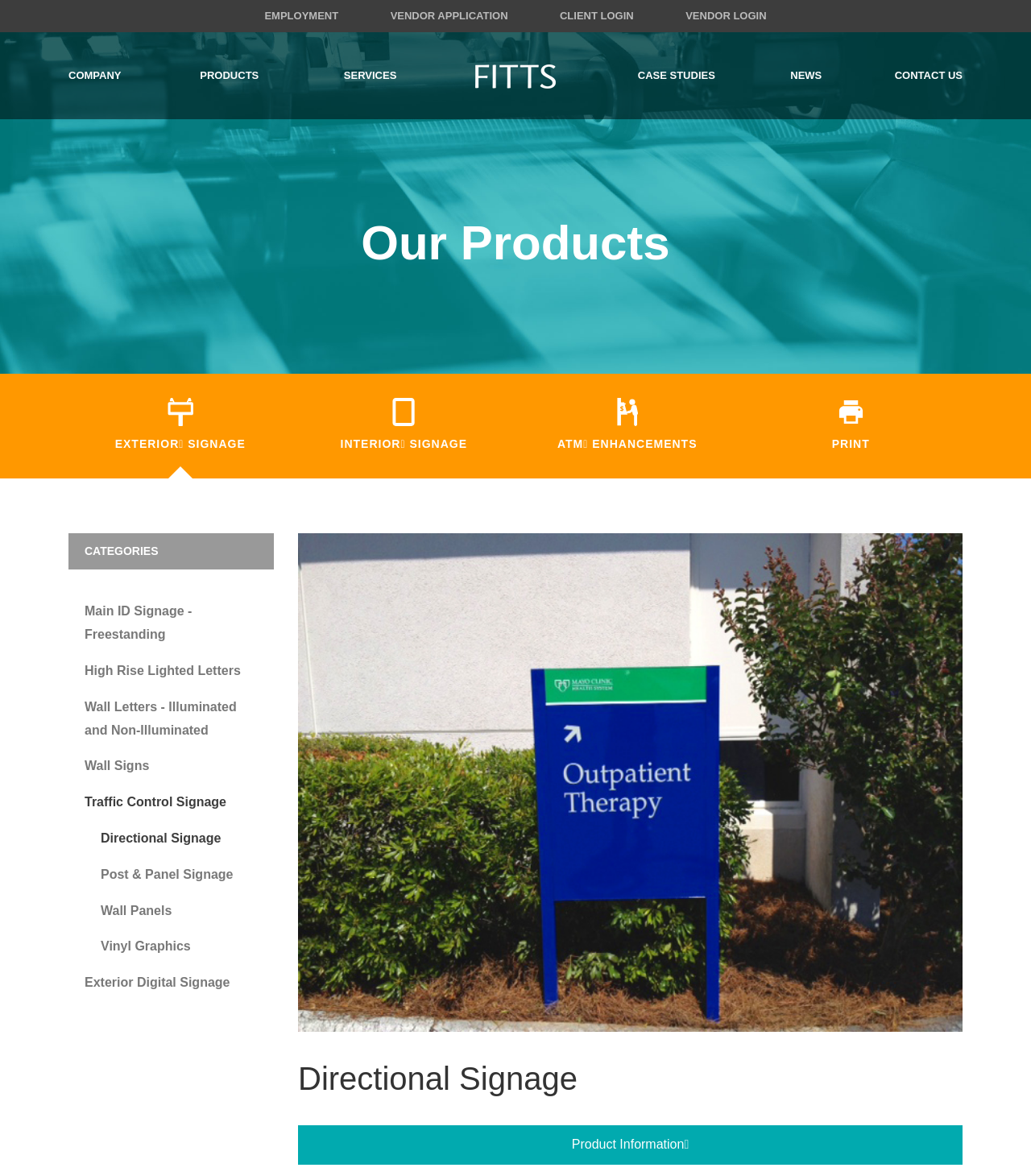Provide a brief response in the form of a single word or phrase:
What is the purpose of the 'Previous' and 'Next' links?

Navigation